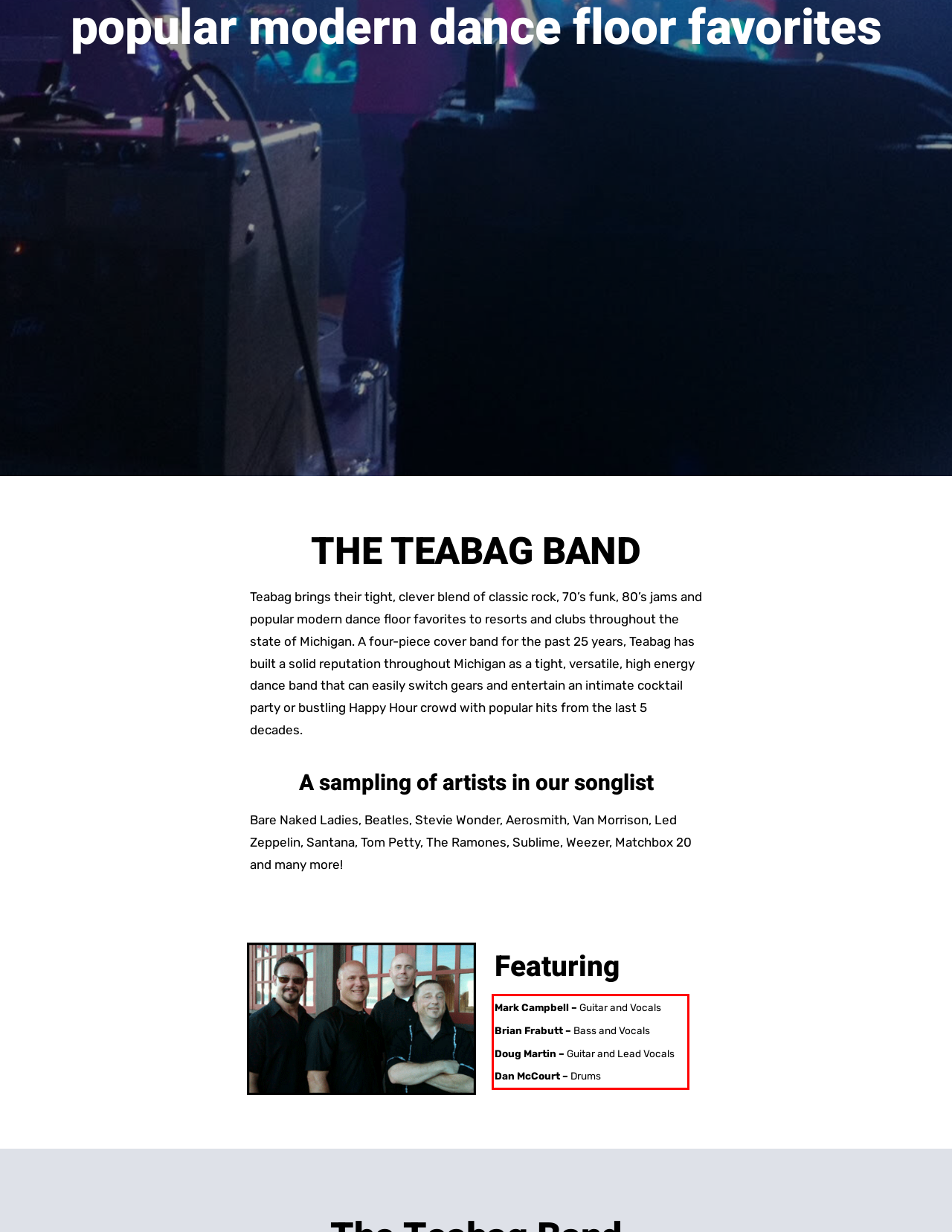Analyze the webpage screenshot and use OCR to recognize the text content in the red bounding box.

Mark Campbell – Guitar and Vocals Brian Frabutt – Bass and Vocals Doug Martin – Guitar and Lead Vocals Dan McCourt – Drums